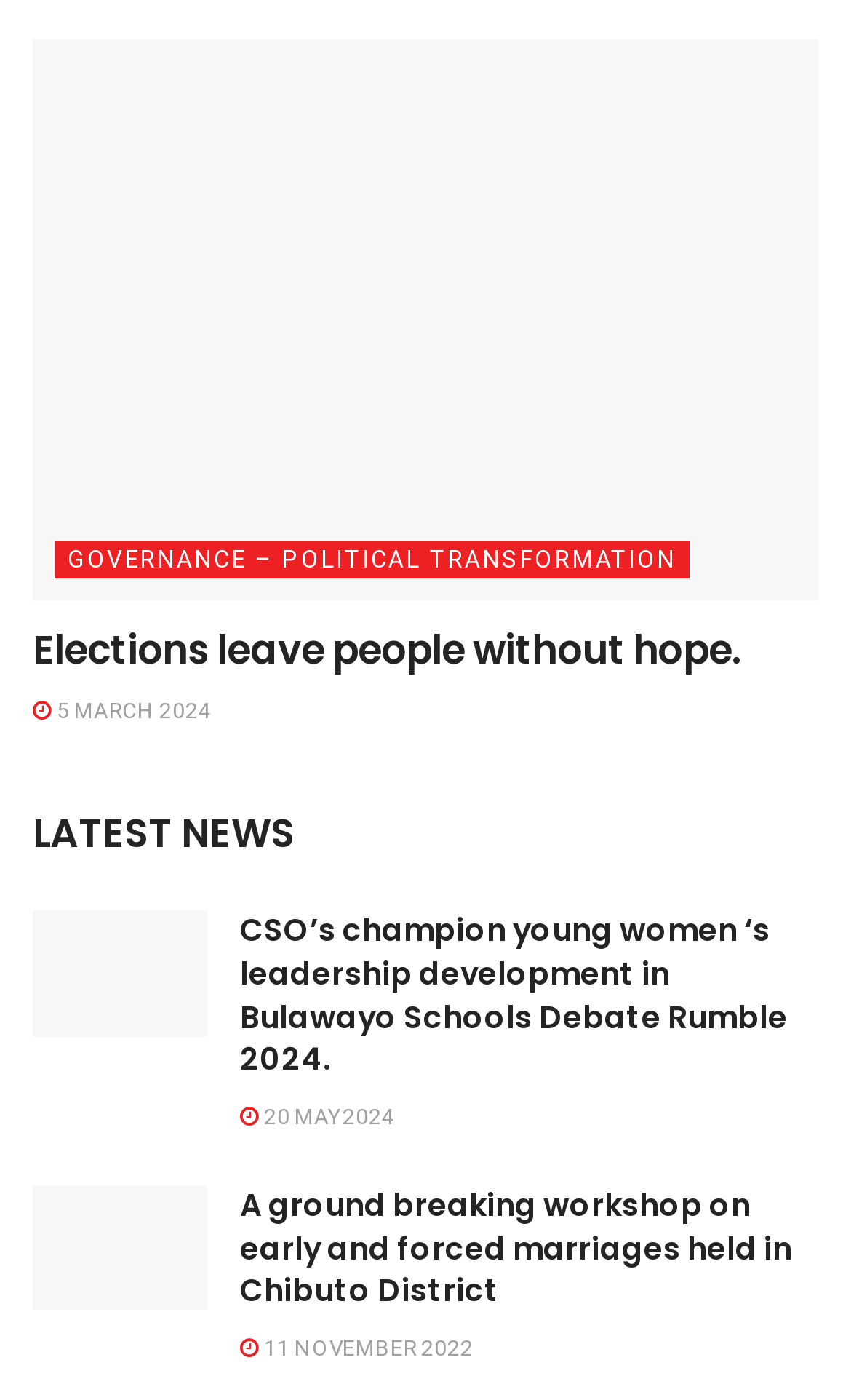Kindly respond to the following question with a single word or a brief phrase: 
What is the category of the article 'Elections leave people without hope.'?

GOVERNANCE – POLITICAL TRANSFORMATION